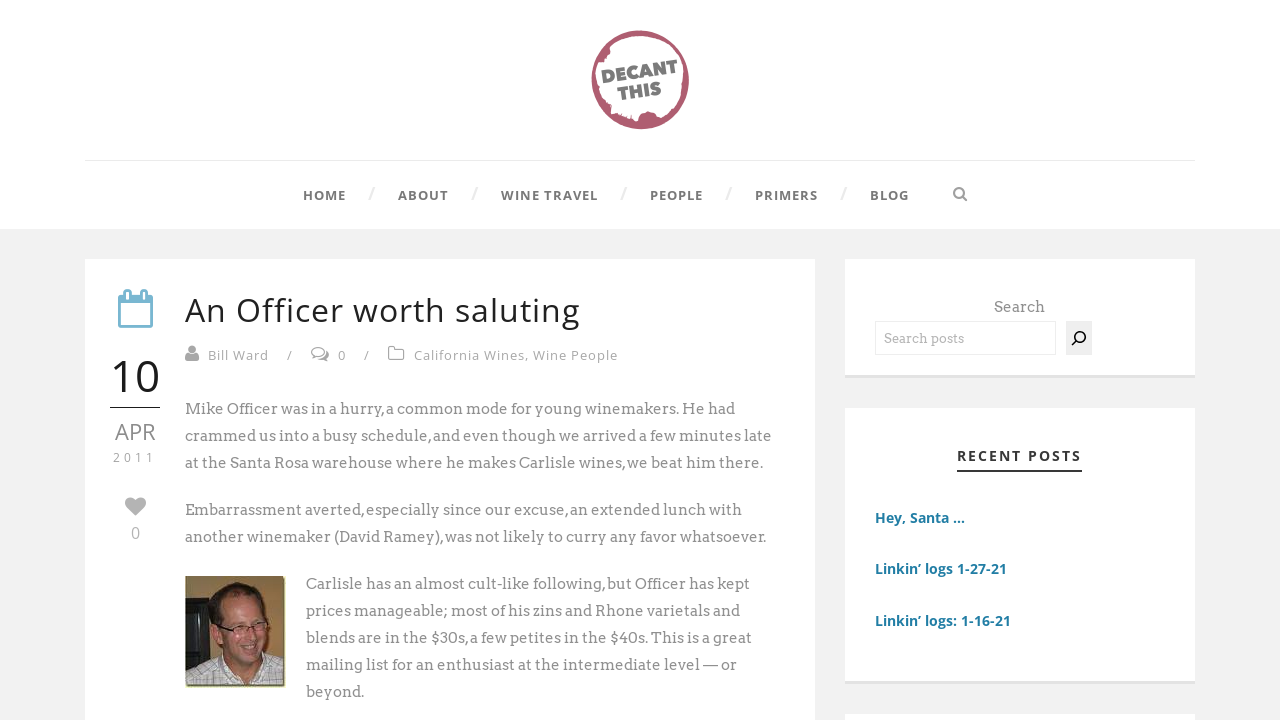Please mark the bounding box coordinates of the area that should be clicked to carry out the instruction: "Click HOME".

[0.236, 0.224, 0.27, 0.318]